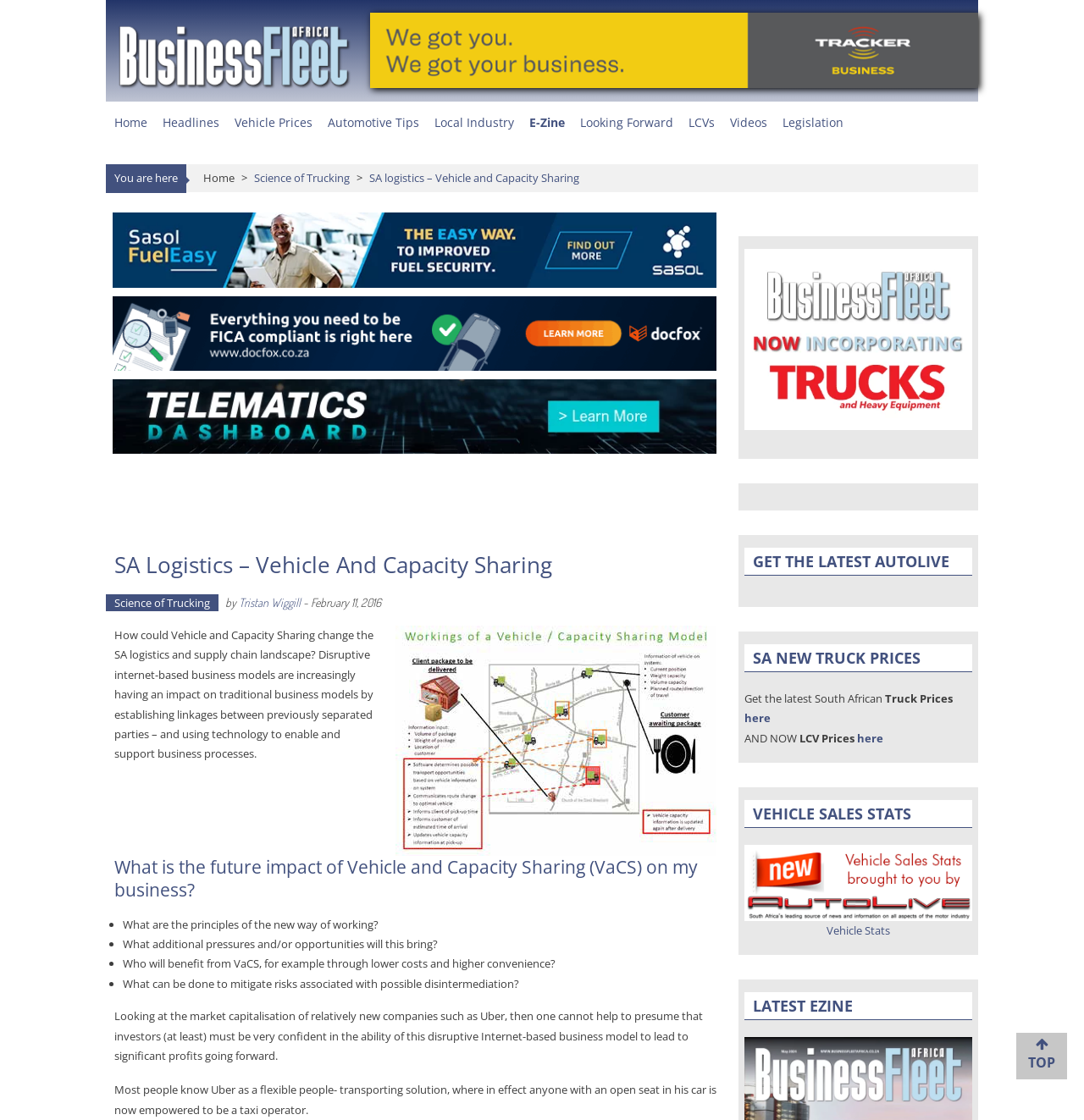Pinpoint the bounding box coordinates of the clickable element needed to complete the instruction: "Click on the 'Home' link". The coordinates should be provided as four float numbers between 0 and 1: [left, top, right, bottom].

[0.105, 0.102, 0.136, 0.116]